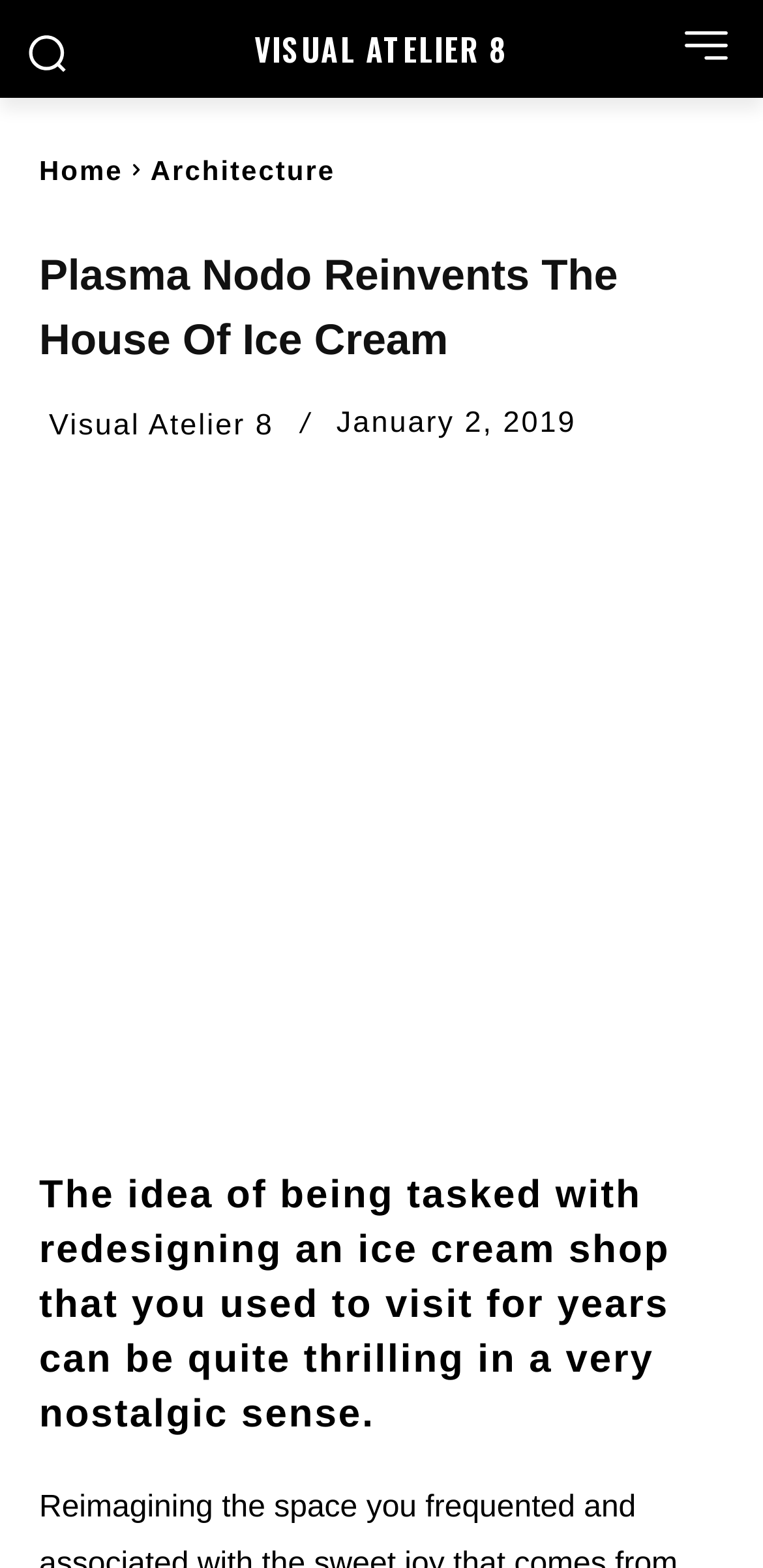Deliver a detailed narrative of the webpage's visual and textual elements.

The webpage is about Plasma Nodo's design journey for Soft Touch's ice cream shop. At the top left, there is a small image. Below it, there is a link to "VISUAL ATELIER 8" that spans almost the entire width of the page. On the top right, there is another small image. 

Below these elements, there is a navigation menu with links to "Home" and "Architecture" on the left, and a heading that reads "Plasma Nodo Reinvents The House Of Ice Cream" that stretches across the page. 

Underneath the heading, there is a link to "Visual Atelier 8" on the left, followed by a timestamp "January 2, 2019" in the middle, and social media links to Facebook, Twitter, and Pinterest on the right. 

Further down, there is a large figure that takes up most of the page's width, containing an image related to Plasma Nodo's design. Below the figure, there is a heading that summarizes the idea of redesigning an ice cream shop that holds nostalgic value.